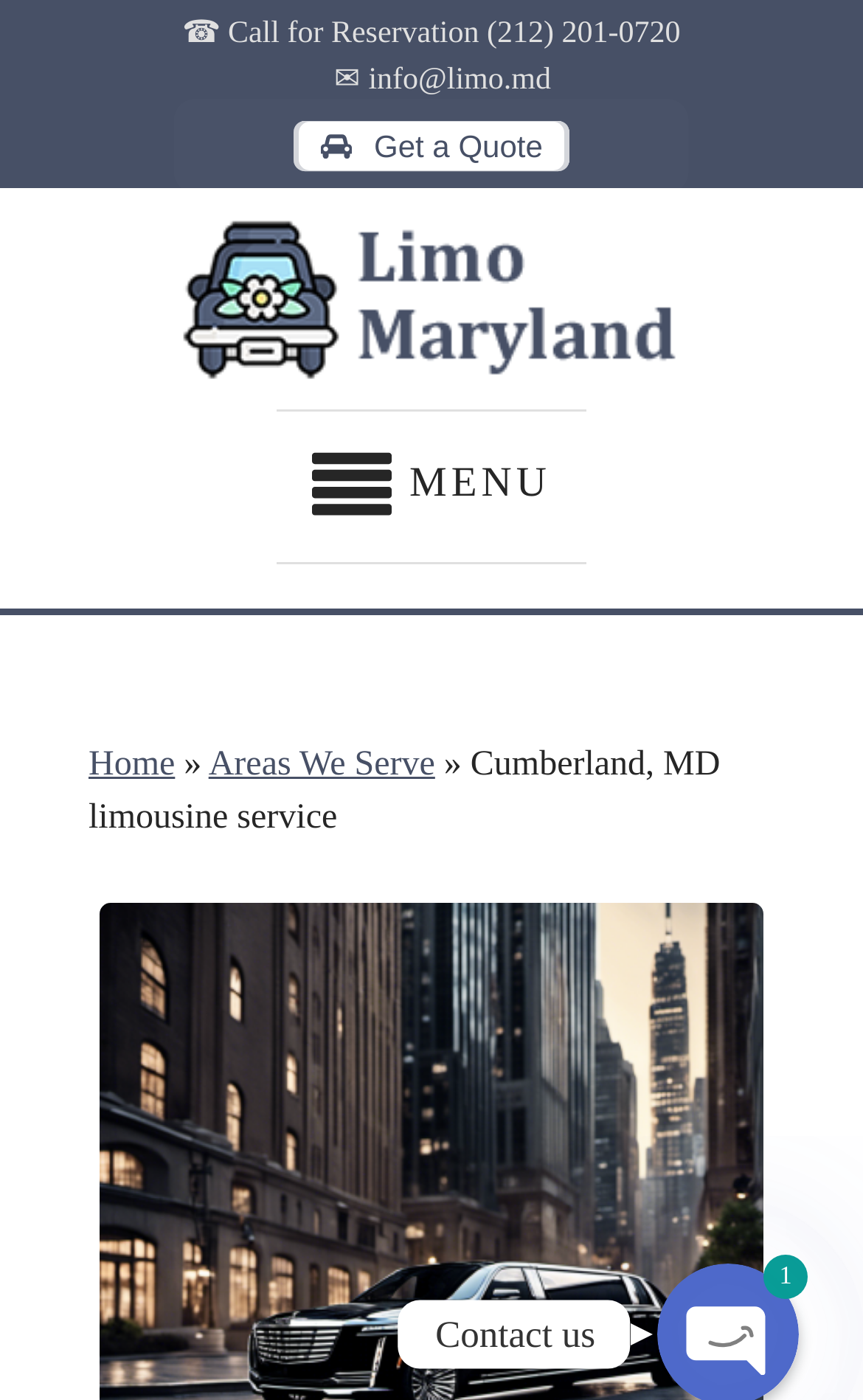Elaborate on the webpage's design and content in a detailed caption.

The webpage is about a limousine service in Cumberland, MD, offering luxury transportation with professional drivers, top-notch vehicles, and exceptional customer service. 

At the top of the page, there is a call-to-action section with a phone number "☎ Call for Reservation (212) 201-0720" and an email address "info@limo.md" accompanied by an envelope icon "✉". Next to this section, there is a "Get a Quote" button with an automobile icon. 

Below the call-to-action section, there is a logo of "Limo Service Maryland" which is also a link. 

On the top-right corner, there is a menu icon represented by an "align-justify" symbol, and a "MENU" text next to it. 

The main navigation menu is located in the middle of the page, with breadcrumbs showing the current page "Cumberland, MD limousine service" and links to "Home" and "Areas We Serve". 

At the bottom of the page, there are three links to contact the service via WhatsApp Chat, SMS, and Phone. Finally, there is a "Contact us" text at the very bottom of the page.